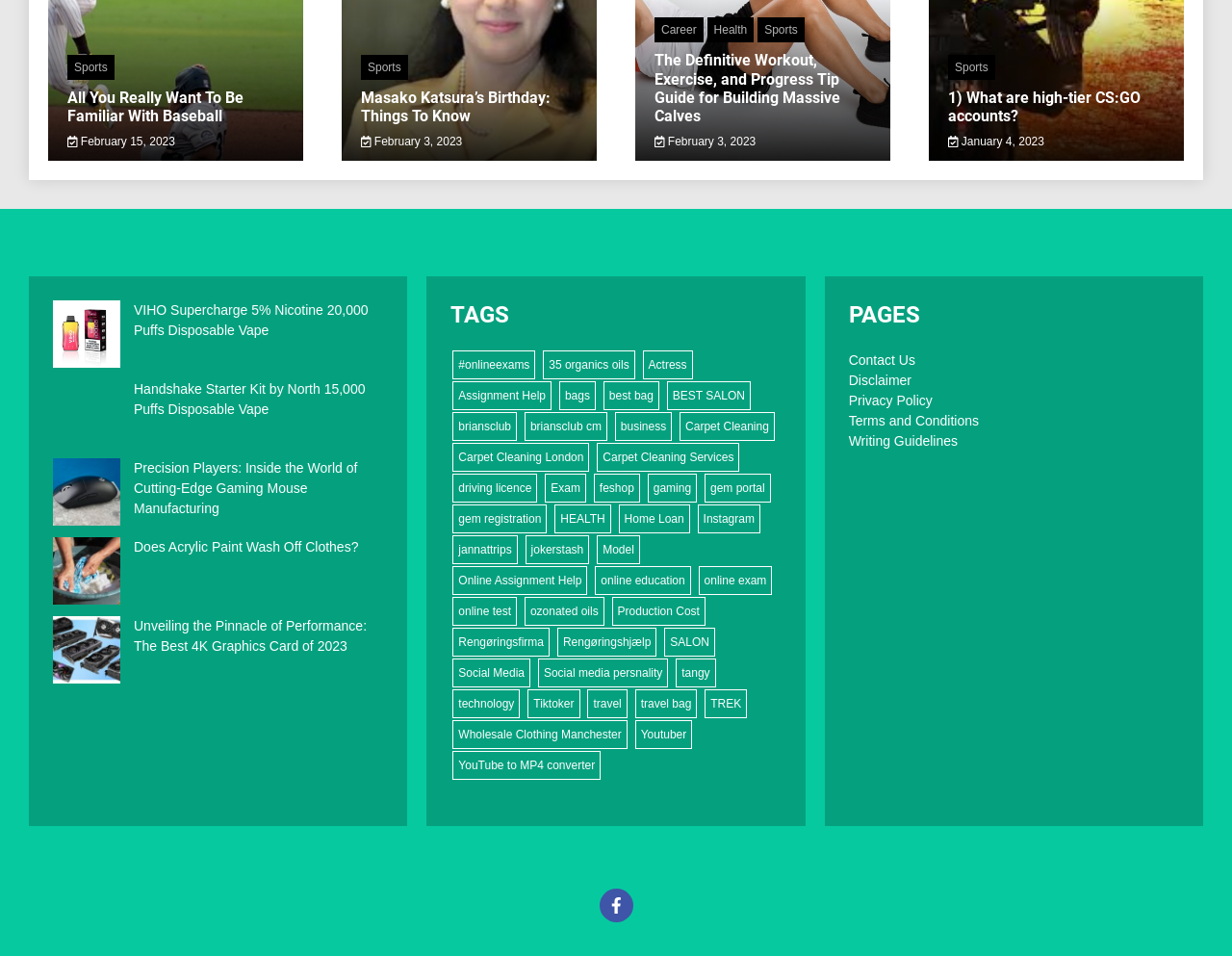With reference to the screenshot, provide a detailed response to the question below:
What is the date of the article 'Masako Katsura’s Birthday: Things To Know'?

The date of the article 'Masako Katsura’s Birthday: Things To Know' is mentioned as 'February 3, 2023'.